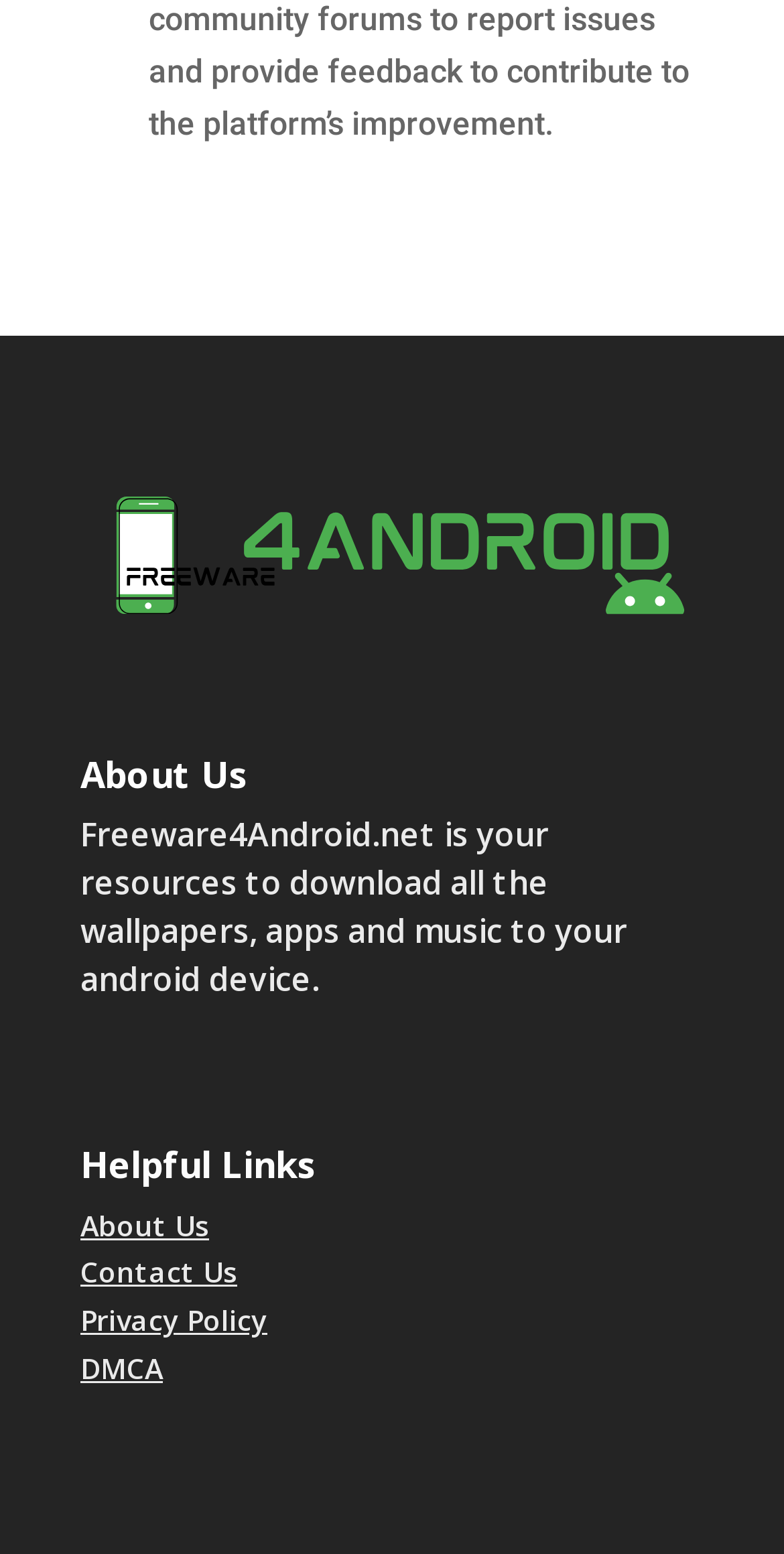Kindly respond to the following question with a single word or a brief phrase: 
How many links are provided under 'Helpful Links'?

4